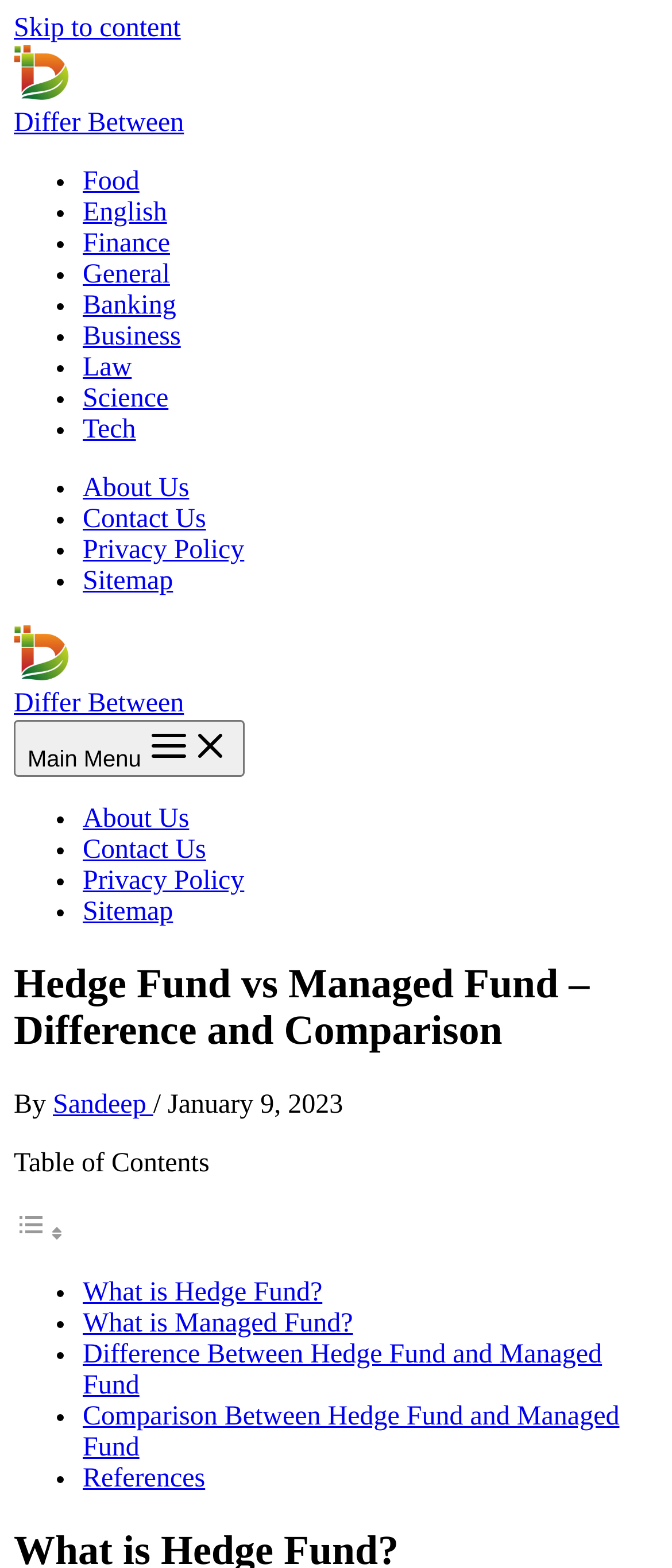How many sections are listed in the table of contents?
Using the information presented in the image, please offer a detailed response to the question.

I looked at the table of contents section and found the links 'What is Hedge Fund?', 'What is Managed Fund?', 'Difference Between Hedge Fund and Managed Fund', 'Comparison Between Hedge Fund and Managed Fund', and 'References', and counted that there are 5 sections listed.